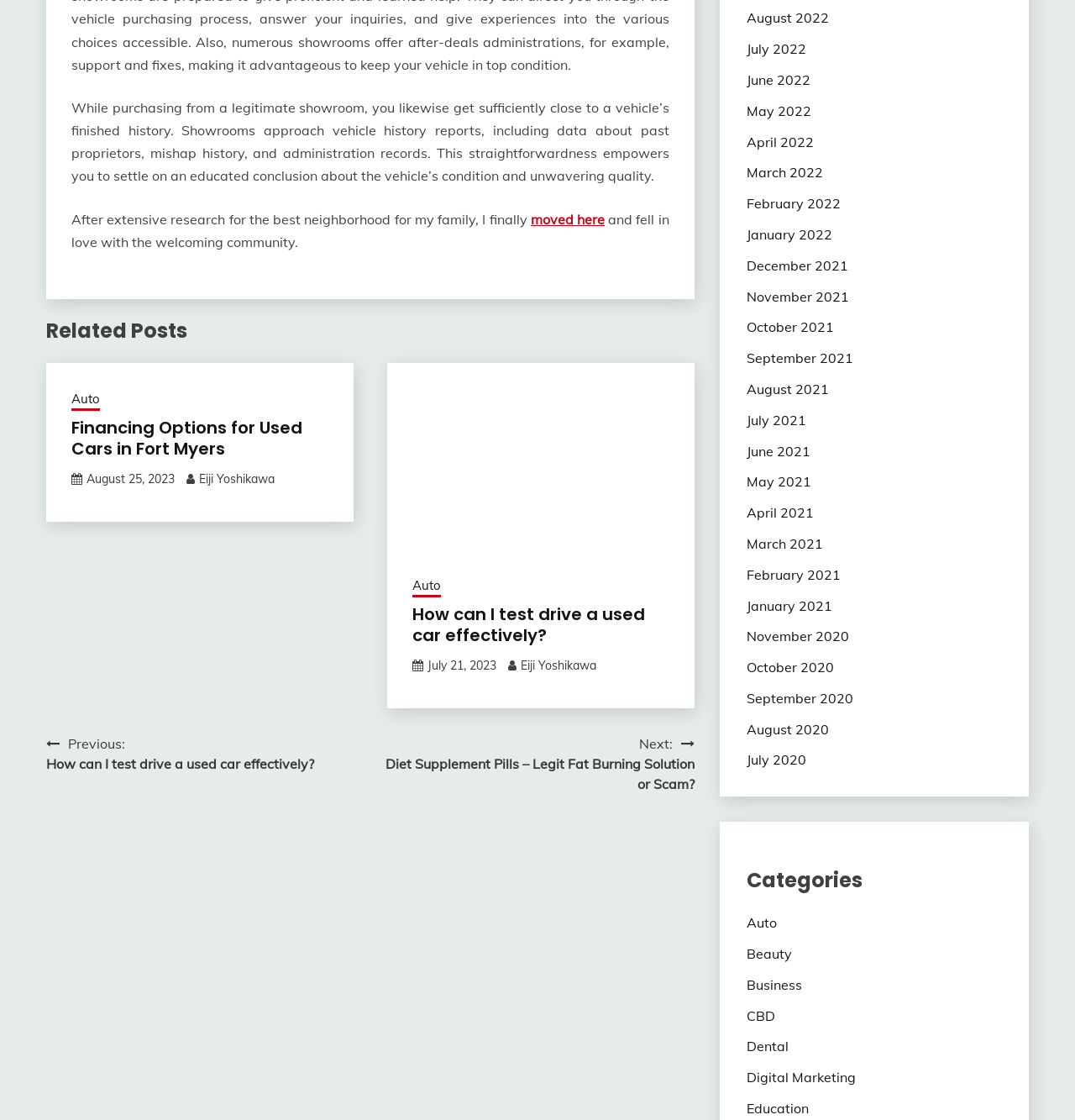Locate the bounding box coordinates of the element I should click to achieve the following instruction: "Check posts from 'August 2022'".

[0.694, 0.009, 0.771, 0.024]